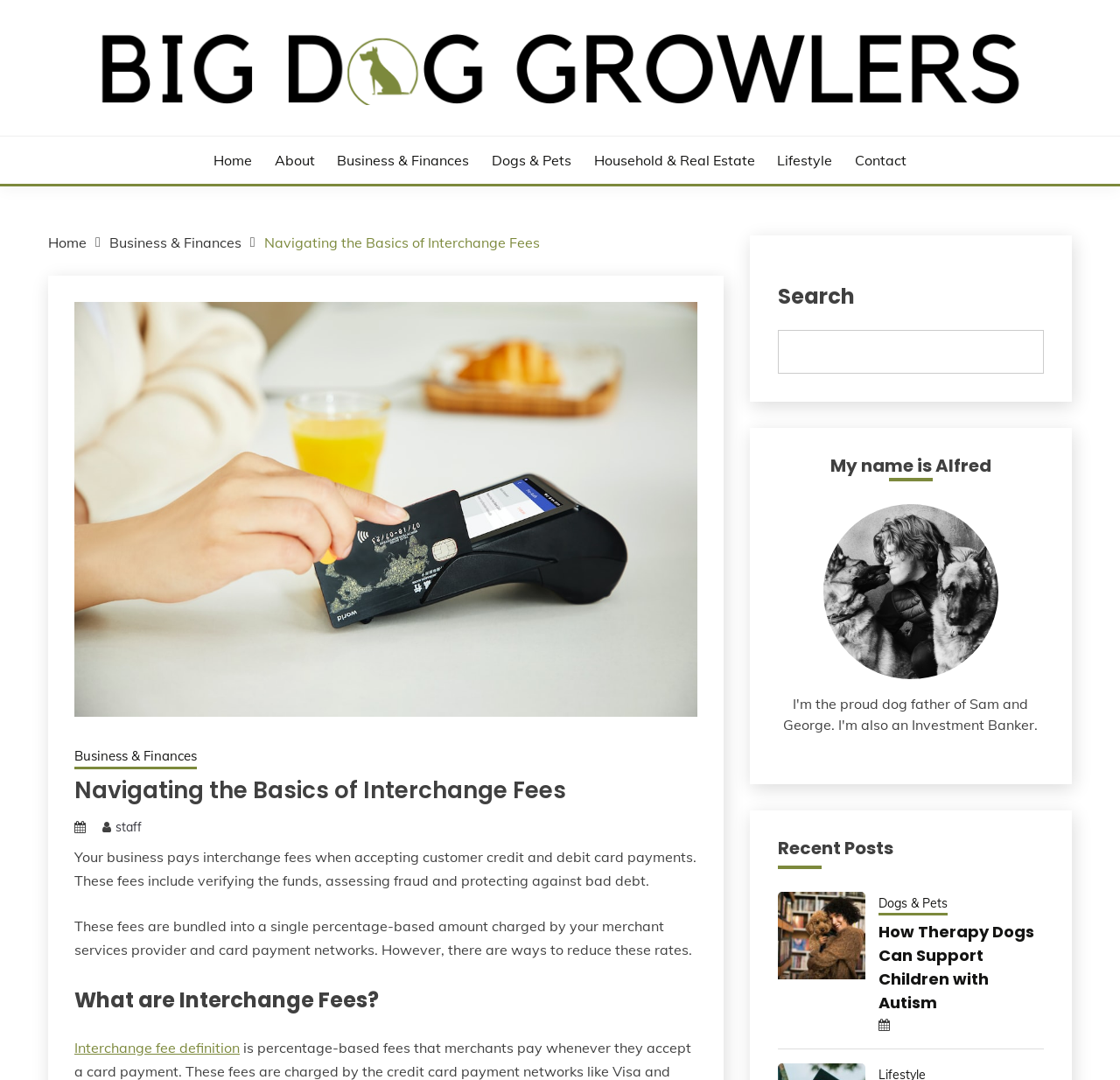Determine the bounding box for the UI element that matches this description: "Contact".

[0.763, 0.138, 0.809, 0.158]